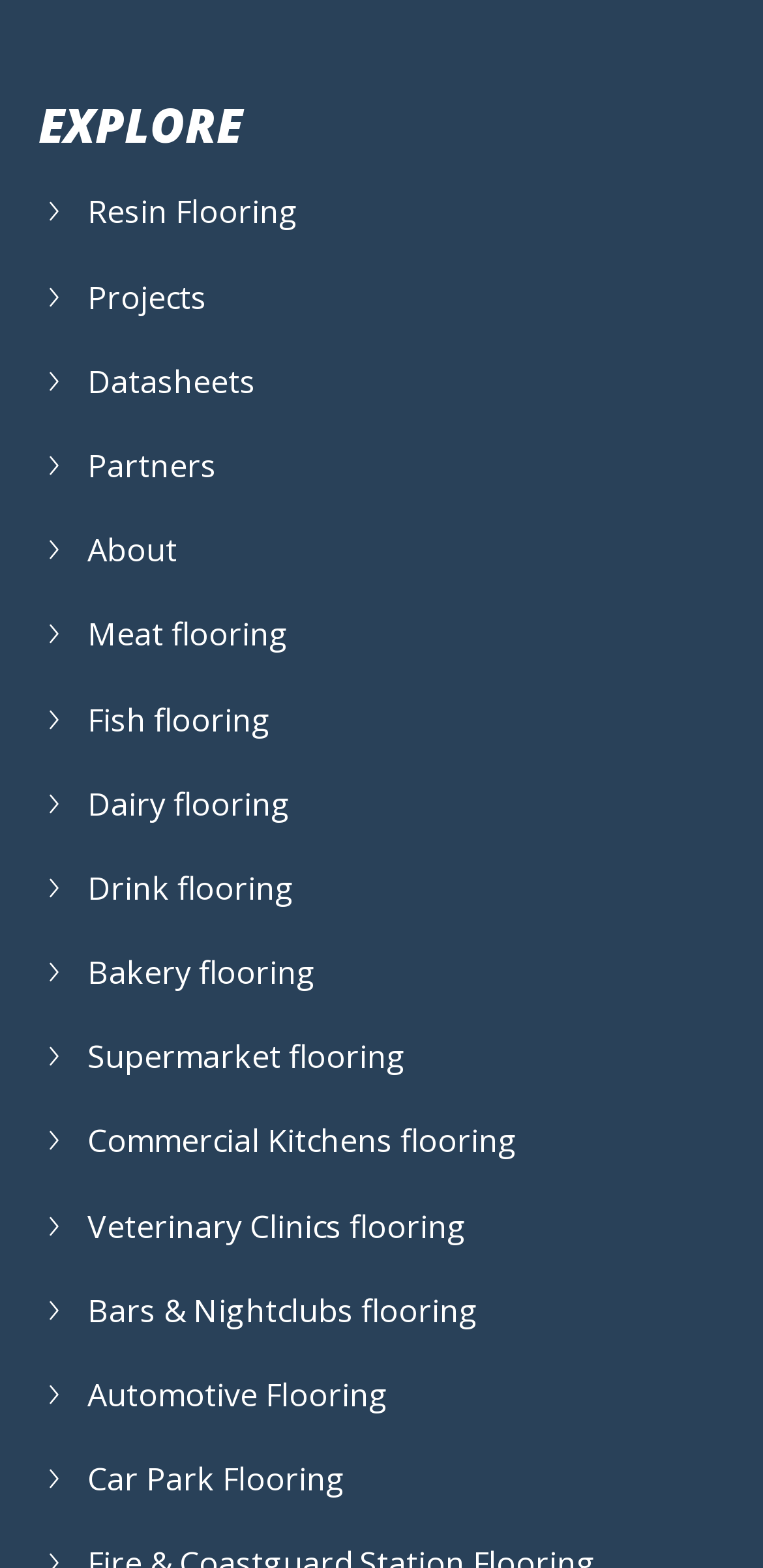Show the bounding box coordinates of the region that should be clicked to follow the instruction: "Explore Projects."

[0.114, 0.175, 0.271, 0.203]